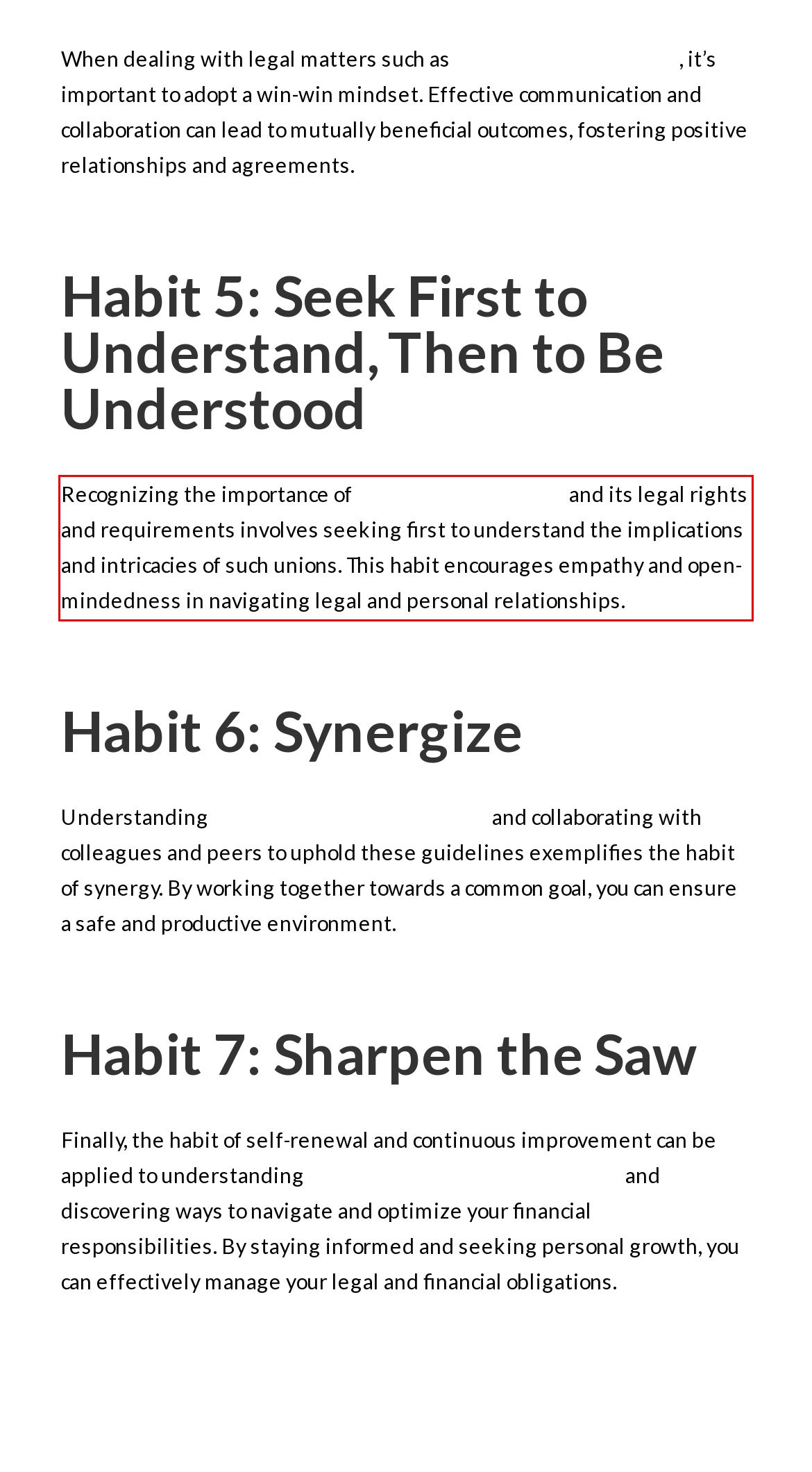You are presented with a webpage screenshot featuring a red bounding box. Perform OCR on the text inside the red bounding box and extract the content.

Recognizing the importance of common law marriage and its legal rights and requirements involves seeking first to understand the implications and intricacies of such unions. This habit encourages empathy and open-mindedness in navigating legal and personal relationships.